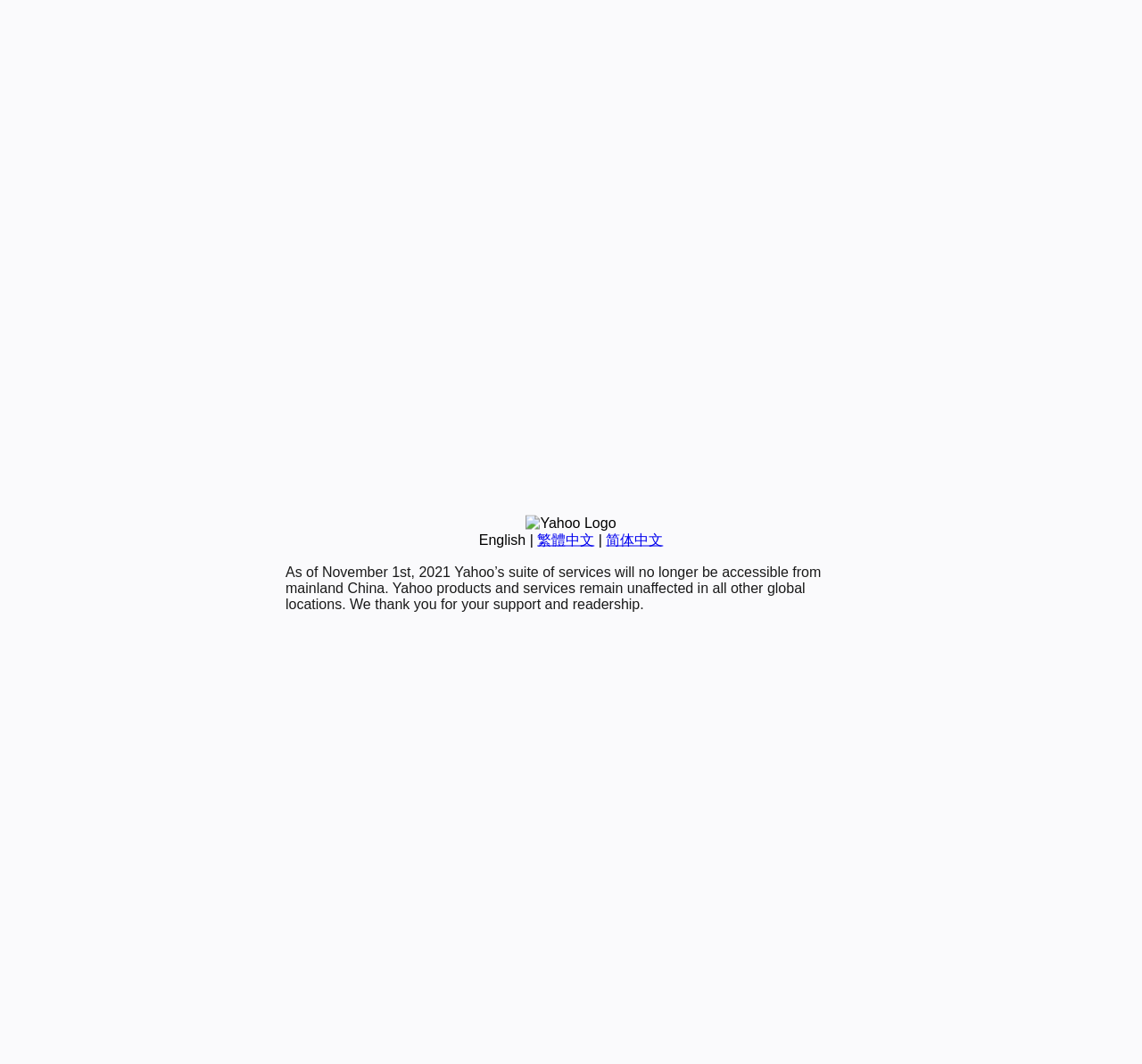Determine the bounding box for the UI element that matches this description: "English".

[0.419, 0.5, 0.46, 0.514]